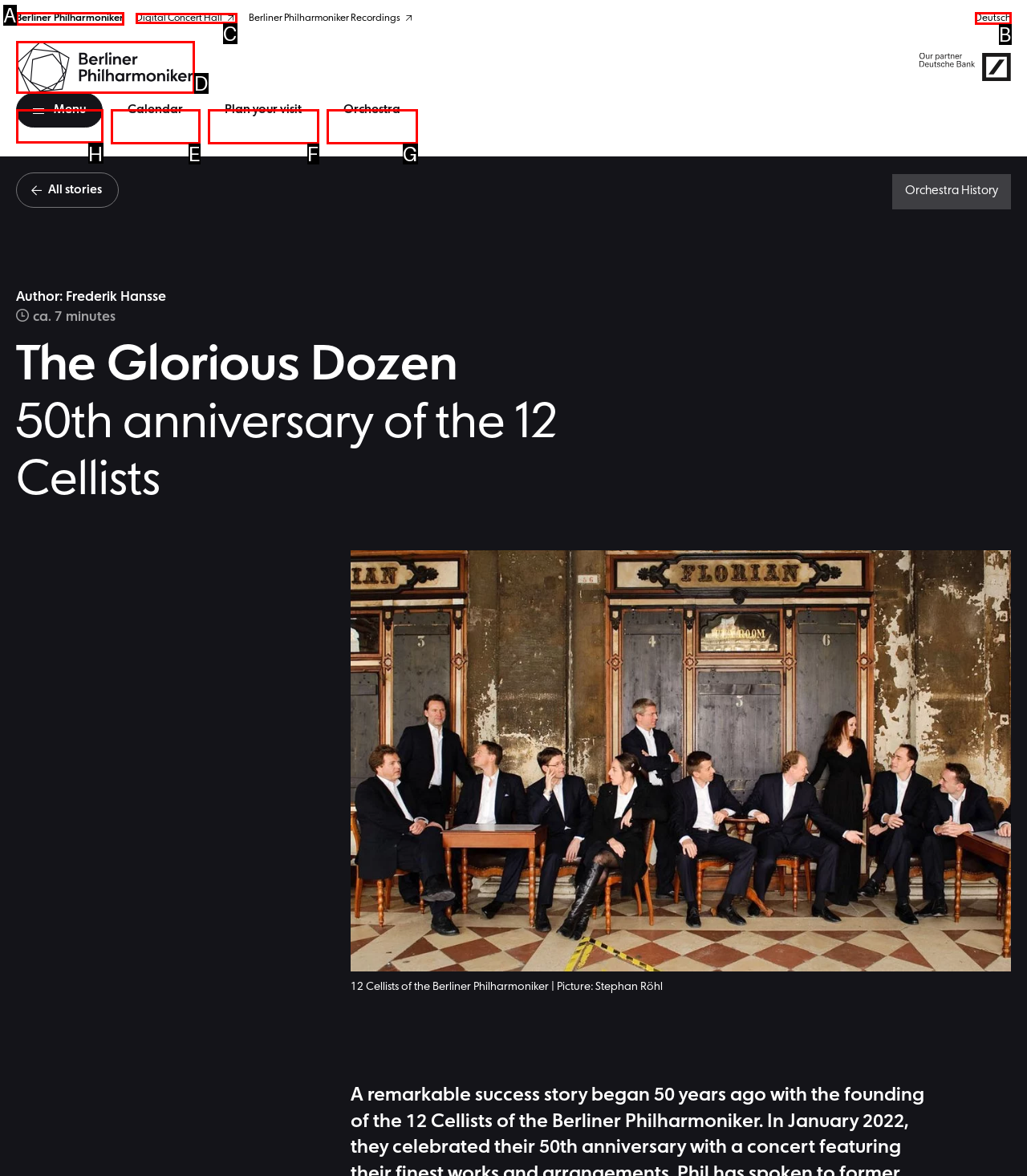Select the correct UI element to click for this task: Open the menu.
Answer using the letter from the provided options.

H